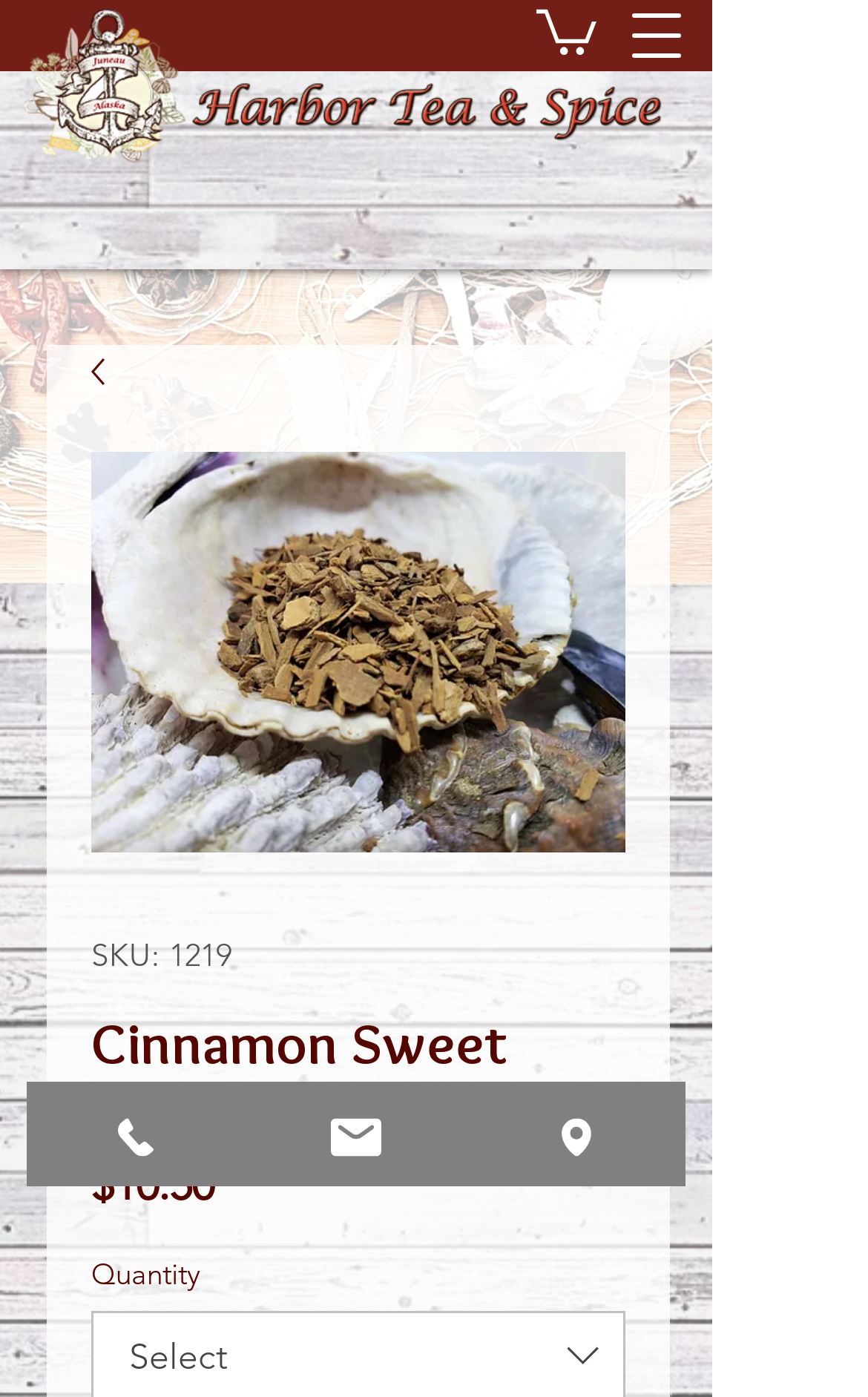What is the navigation menu button?
Please respond to the question with a detailed and thorough explanation.

I found the navigation menu button by looking at the button element with the text 'Open navigation menu' which is located at the top right corner of the webpage.